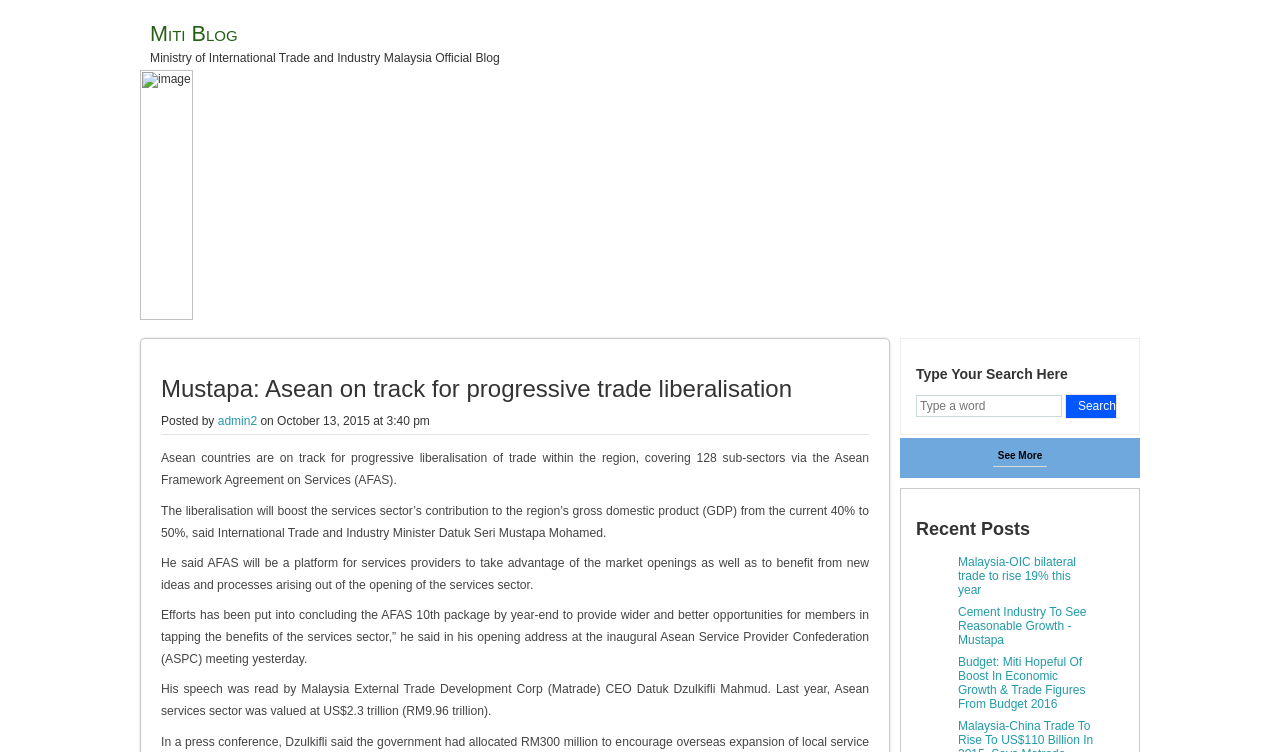What is the title of the blog?
Provide a thorough and detailed answer to the question.

The title of the blog can be found in the heading element with the text 'Miti Blog', which is located at the top of the webpage.